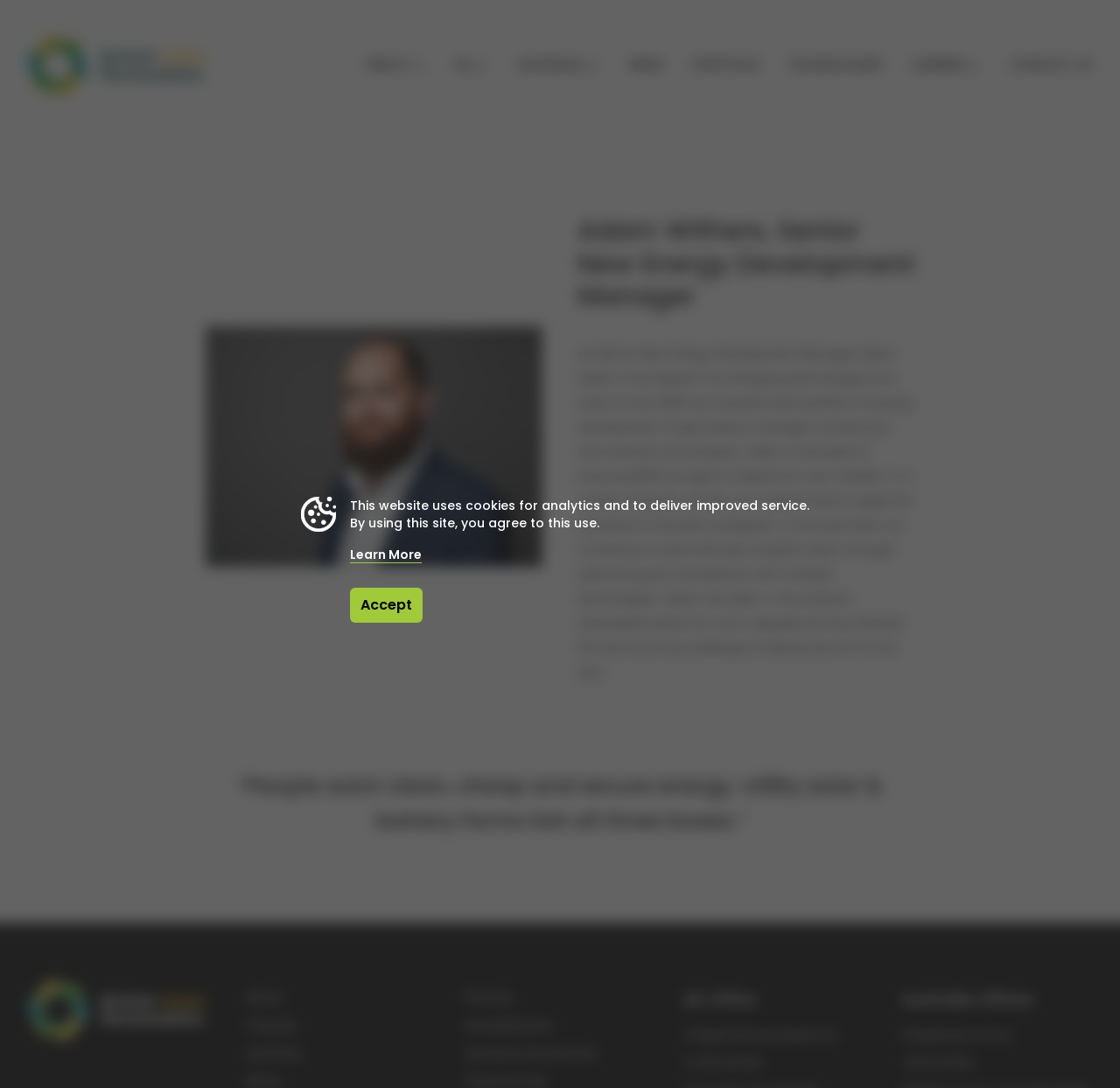What is Adam Withers' job title?
Provide a detailed answer to the question, using the image to inform your response.

I found this information by looking at the heading element that says 'Adam Withers, Senior New Energy Development Manager'. This heading is located below the image of Adam Withers and provides a brief description of his role.